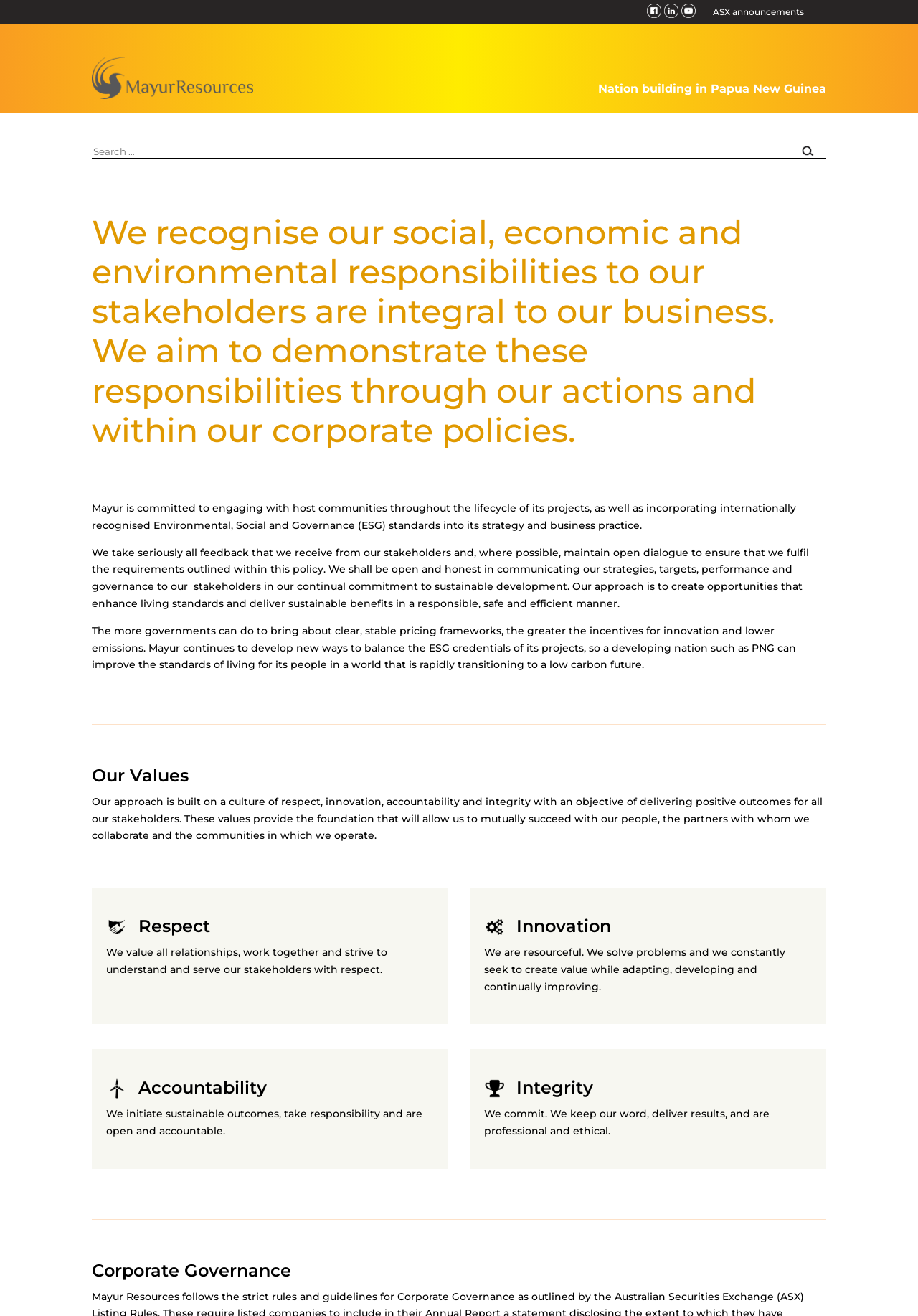Identify and provide the bounding box for the element described by: "name="s" placeholder="Search …" title="Search for:"".

[0.1, 0.11, 0.86, 0.12]